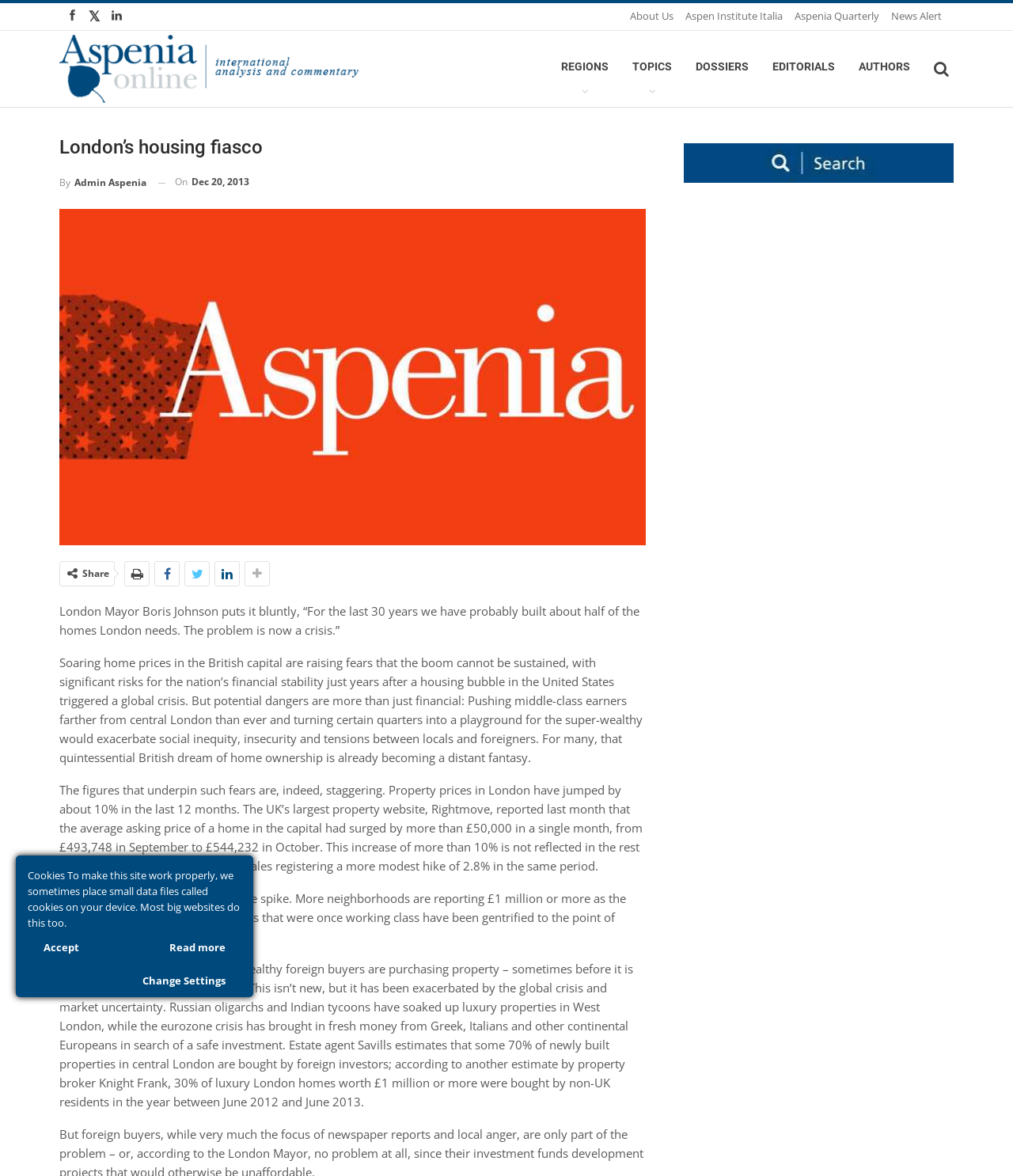Who is quoted in the article?
From the screenshot, supply a one-word or short-phrase answer.

Boris Johnson